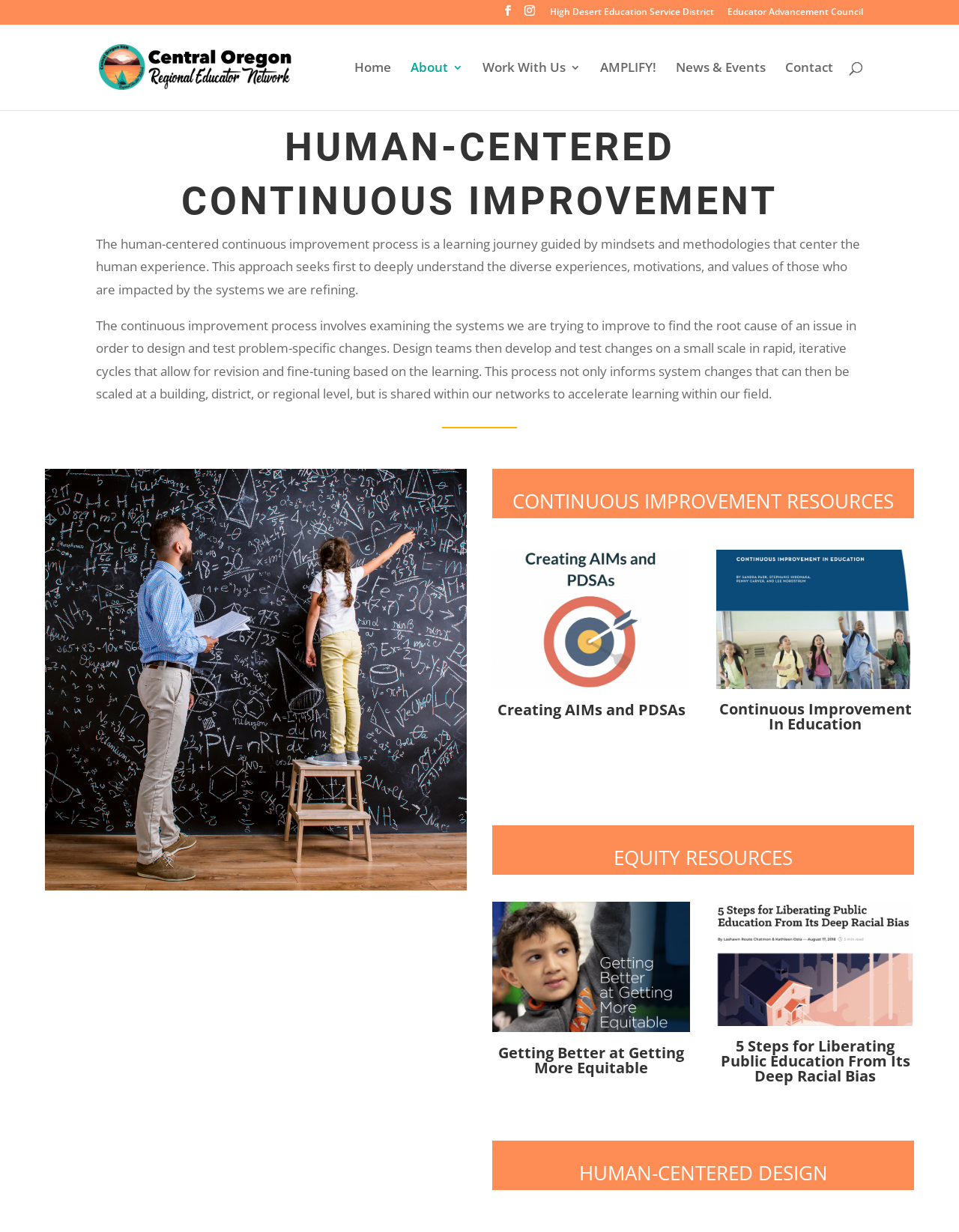Determine the bounding box coordinates for the area you should click to complete the following instruction: "Search for something".

[0.157, 0.019, 0.877, 0.021]